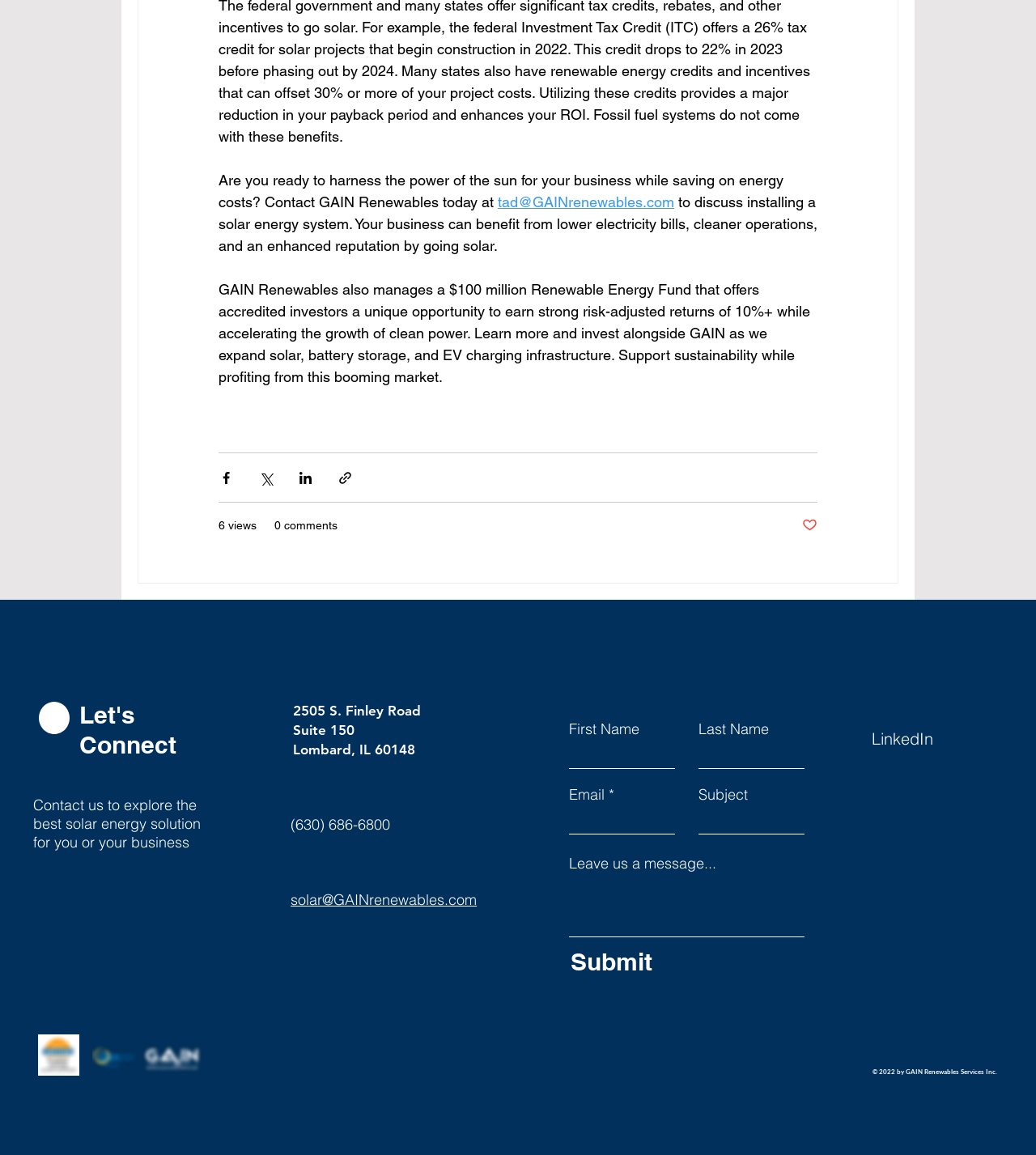Given the content of the image, can you provide a detailed answer to the question?
What is the location of GAIN Renewables' office?

The location can be found in the section with the address, where it is mentioned as 2505 S. Finley Road Suite 150 Lombard, IL 60148.